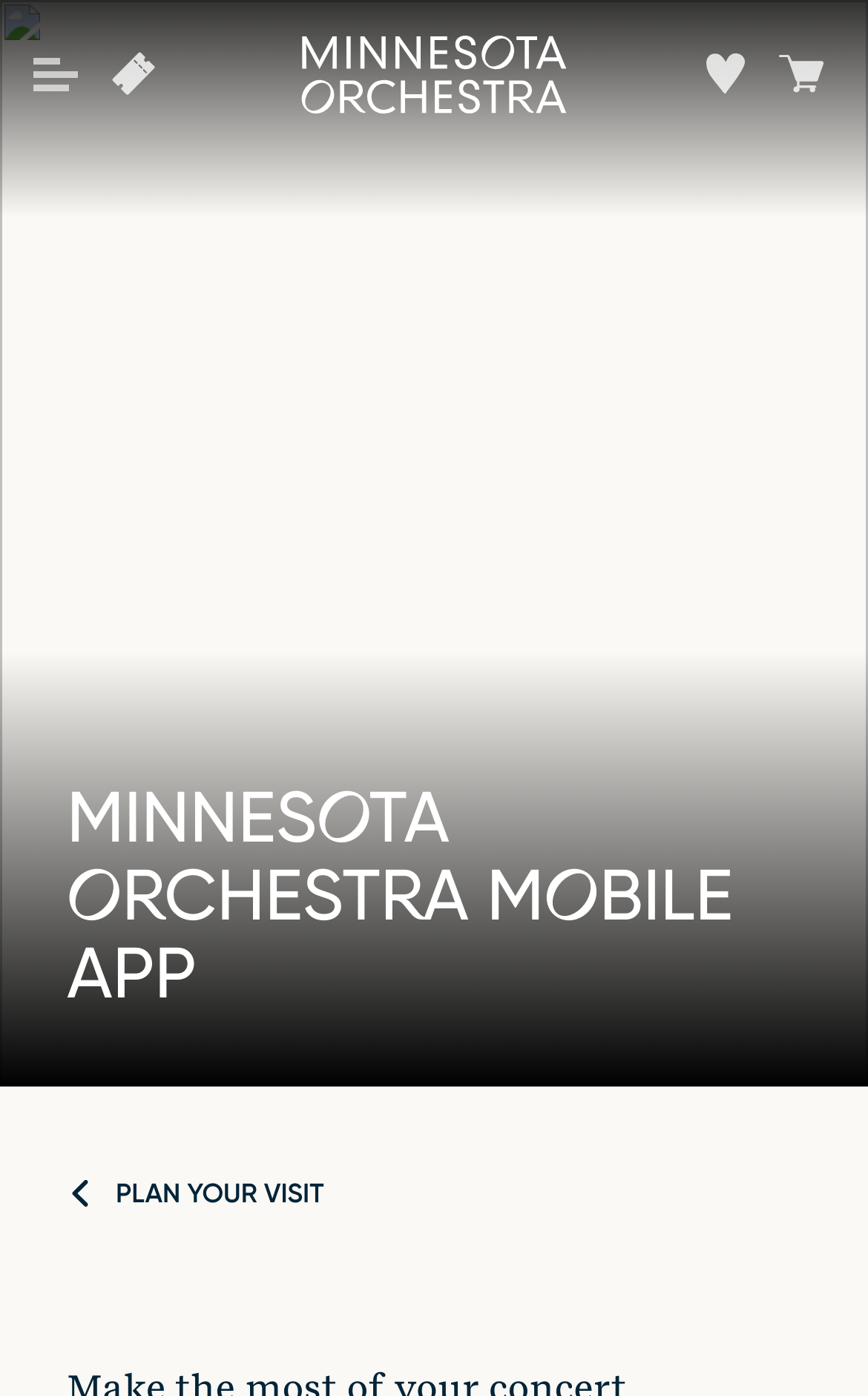What is the main content area of the webpage?
Could you answer the question with a detailed and thorough explanation?

The figure element has a bounding box that occupies the majority of the webpage, with coordinates [0.0, 0.0, 1.0, 0.778], indicating that it is a large container that holds the main content of the webpage.